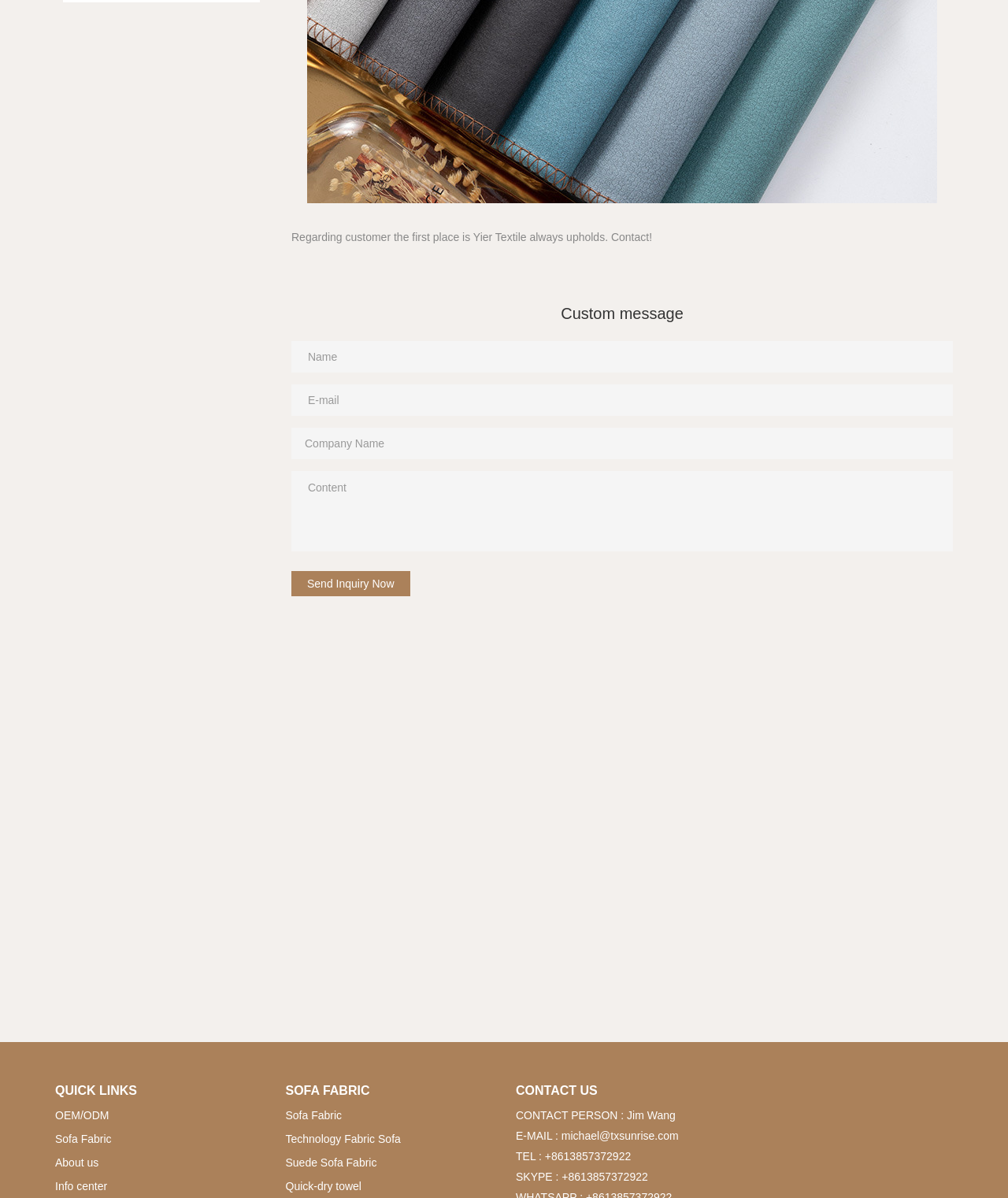Locate the bounding box for the described UI element: "OEM/ODM". Ensure the coordinates are four float numbers between 0 and 1, formatted as [left, top, right, bottom].

[0.055, 0.925, 0.108, 0.936]